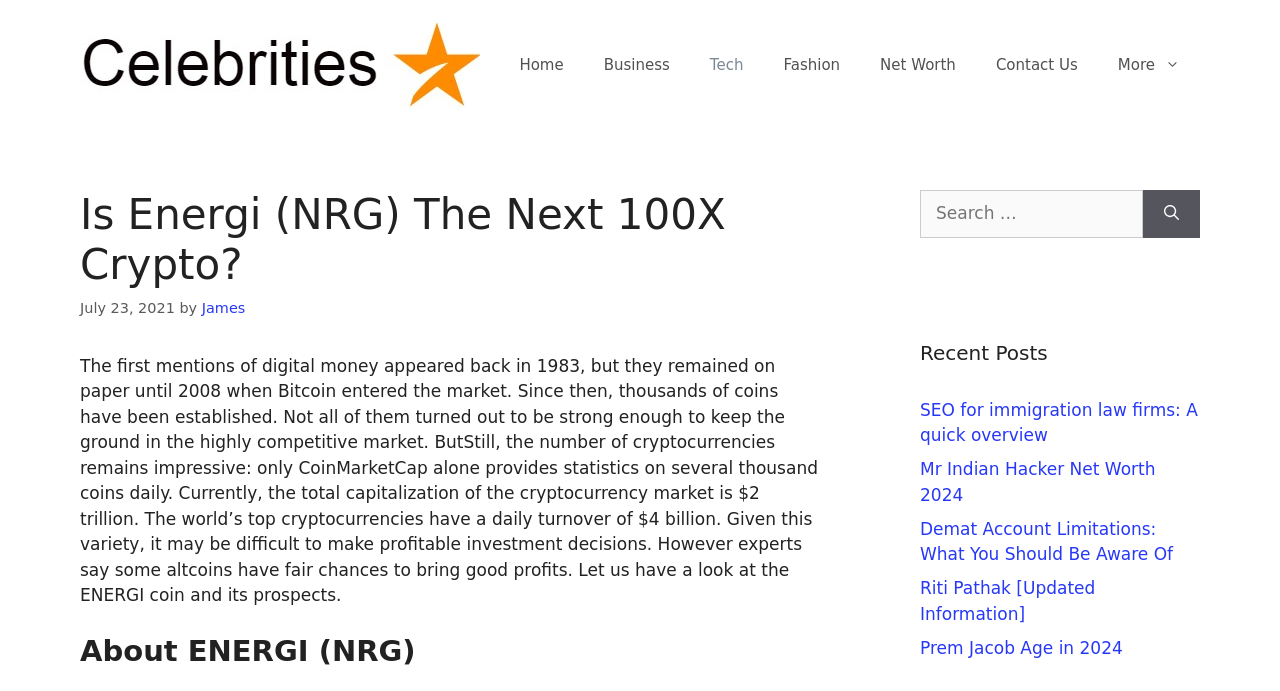Find the bounding box coordinates for the area that should be clicked to accomplish the instruction: "Read the article about ENERGI (NRG)".

[0.062, 0.918, 0.641, 0.968]